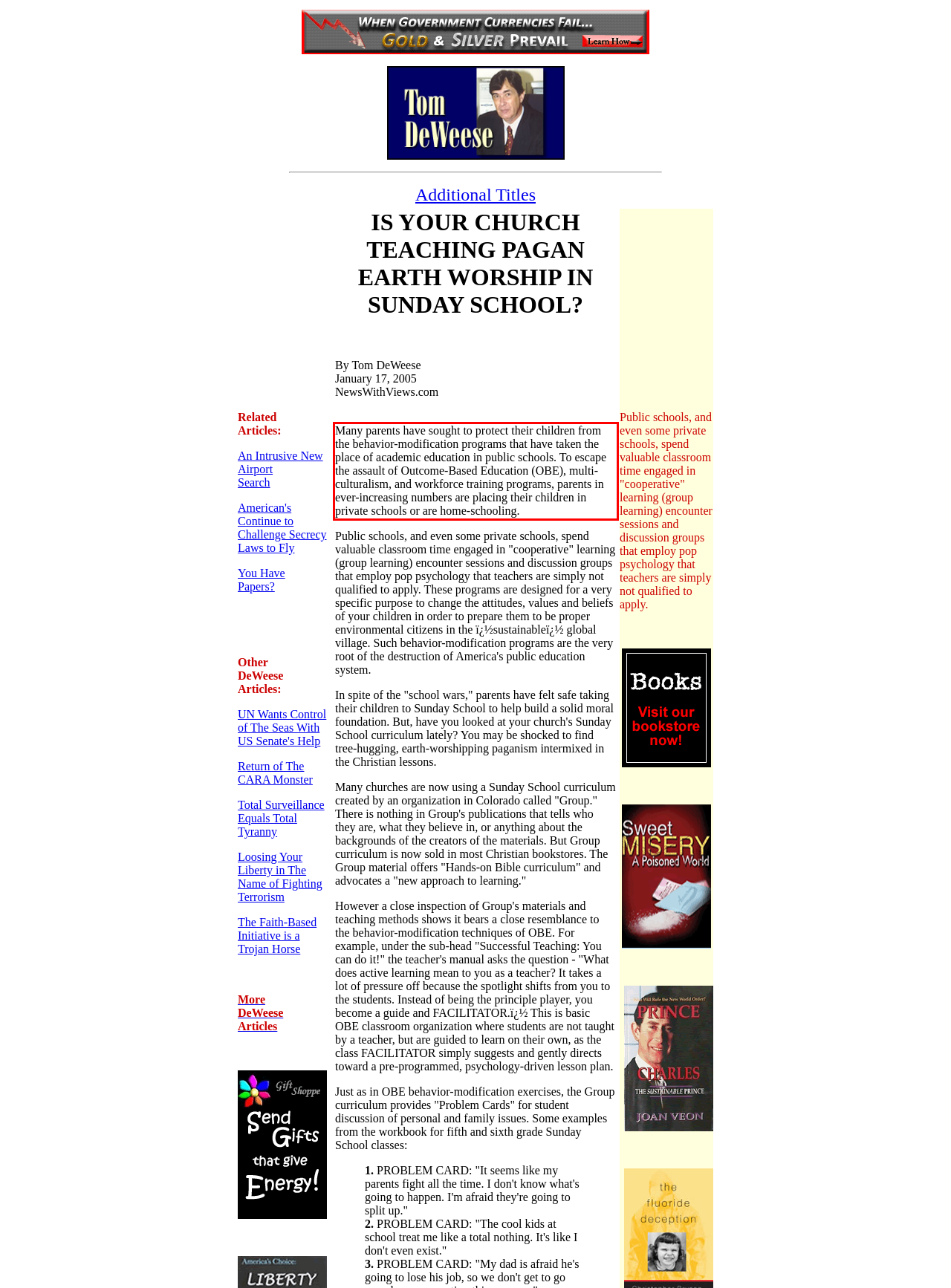Please take the screenshot of the webpage, find the red bounding box, and generate the text content that is within this red bounding box.

Many parents have sought to protect their children from the behavior-modification programs that have taken the place of academic education in public schools. To escape the assault of Outcome-Based Education (OBE), multi-culturalism, and workforce training programs, parents in ever-increasing numbers are placing their children in private schools or are home-schooling.